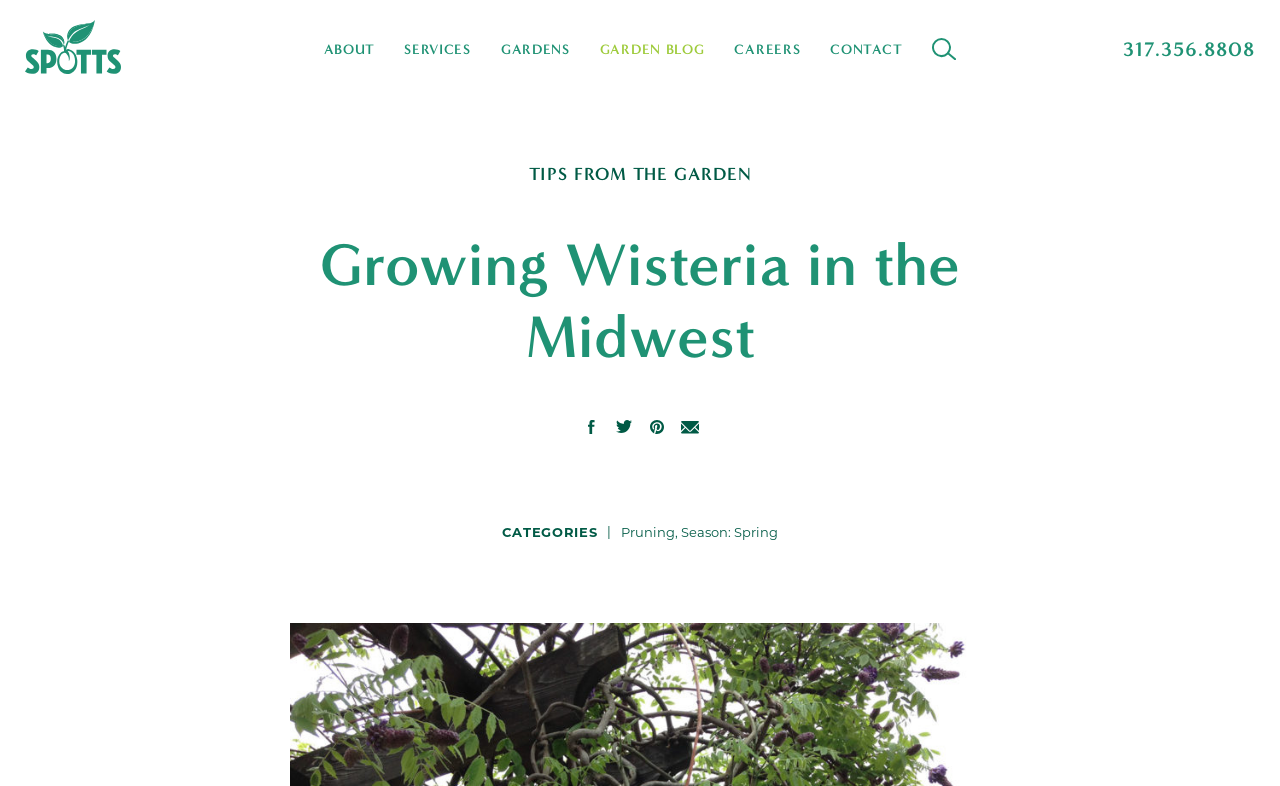With reference to the screenshot, provide a detailed response to the question below:
What is the name of the garden service?

The name of the garden service can be found in the top-left corner of the webpage, where it is written as 'Spotts Garden Service' in a link format.